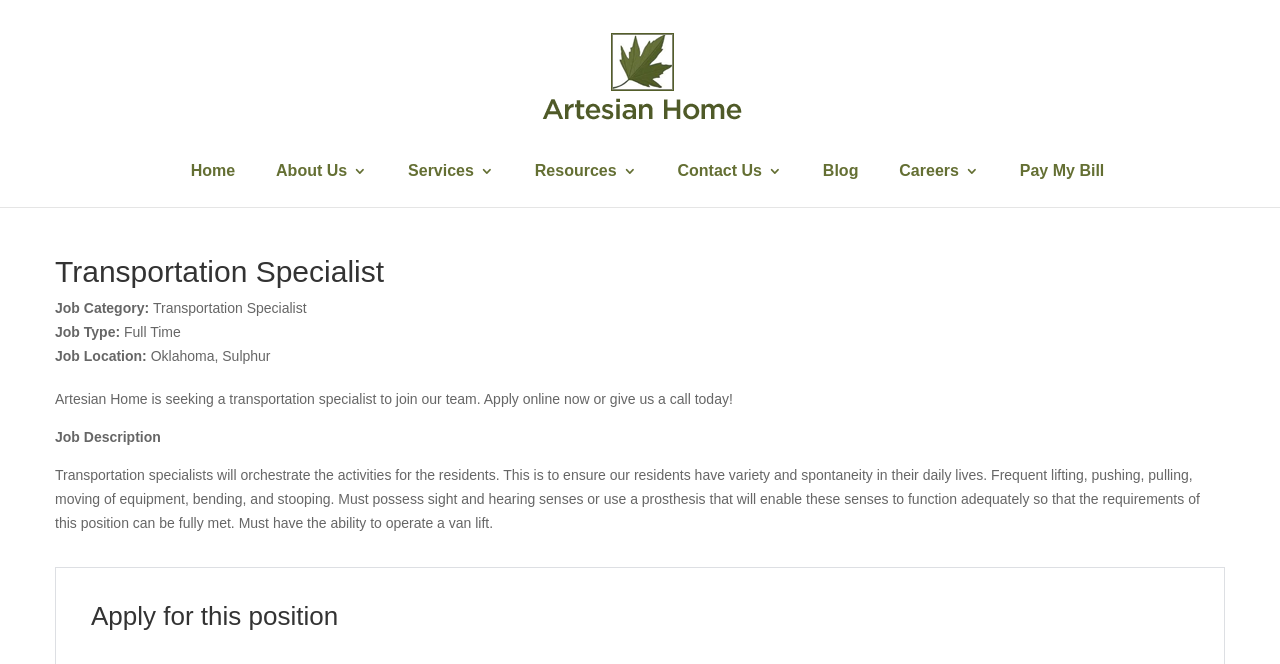Utilize the details in the image to give a detailed response to the question: What is the main responsibility of the transportation specialist?

According to the job description, the transportation specialist will orchestrate the activities for the residents to ensure they have variety and spontaneity in their daily lives.